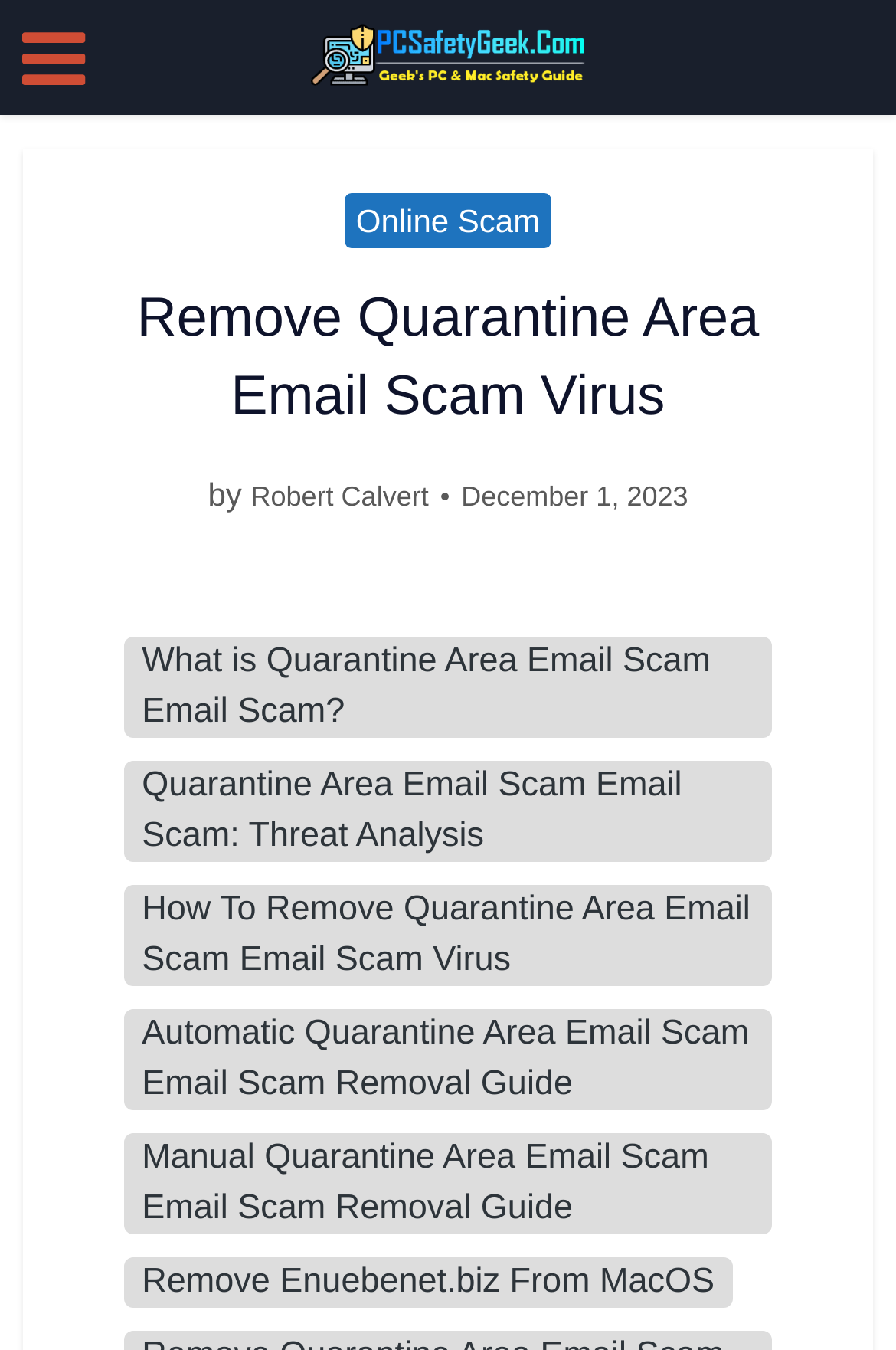Give a one-word or short-phrase answer to the following question: 
What is the date of the article?

December 1, 2023